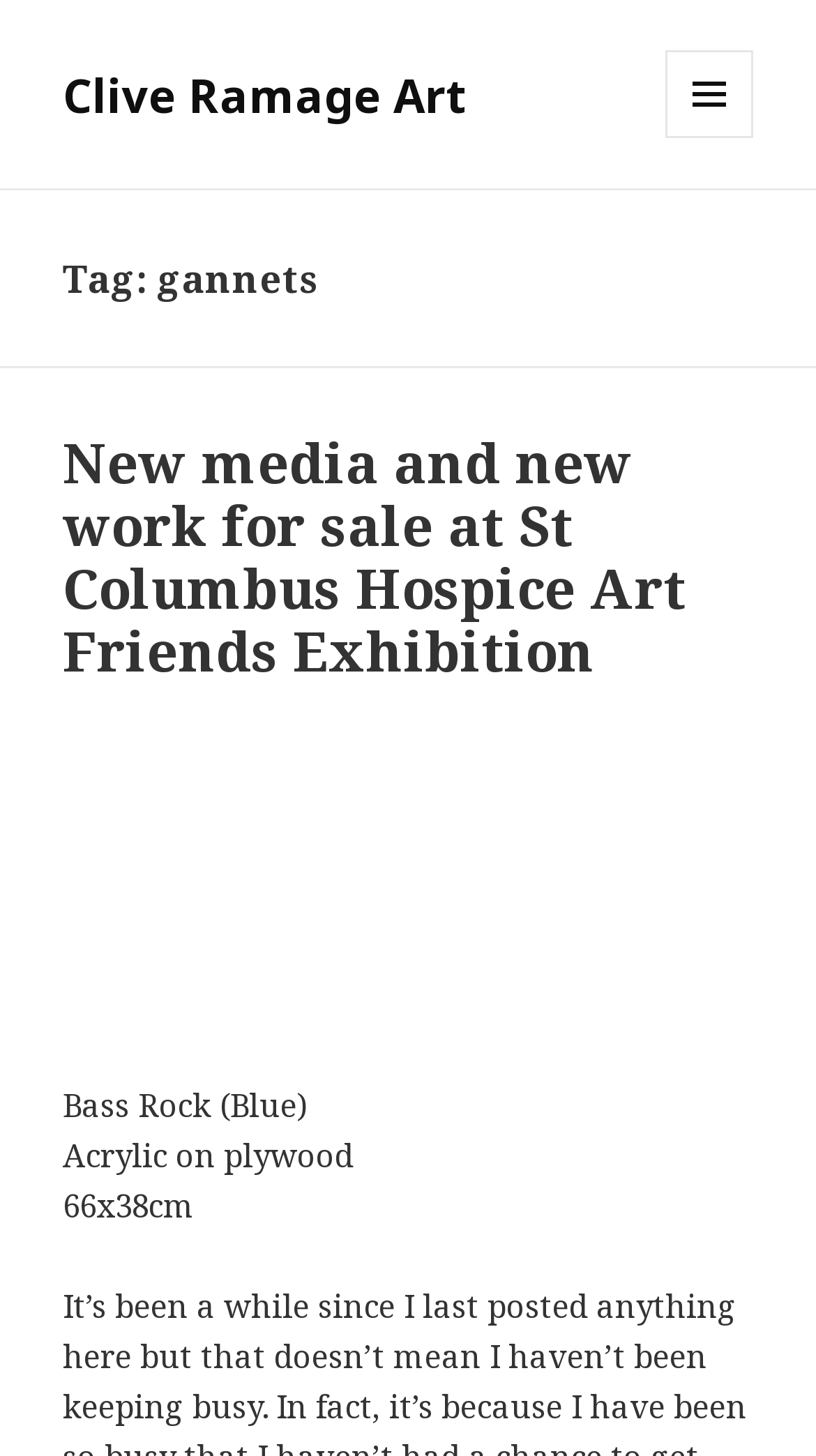Provide your answer in a single word or phrase: 
What is the event where the artwork is being exhibited?

St Columbus Hospice Art Friends Exhibition